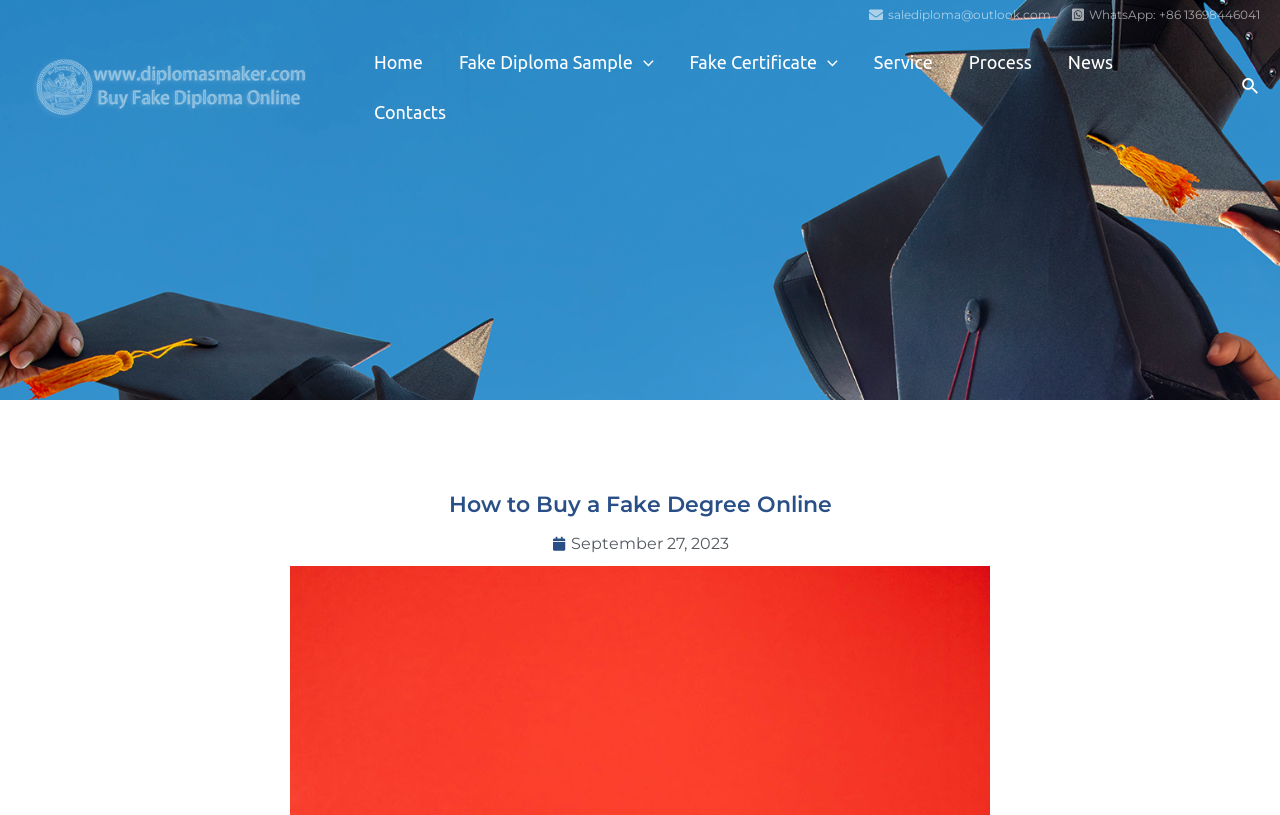Determine the bounding box for the UI element described here: "WhatsApp: +86 13698446041".

[0.833, 0.003, 0.984, 0.034]